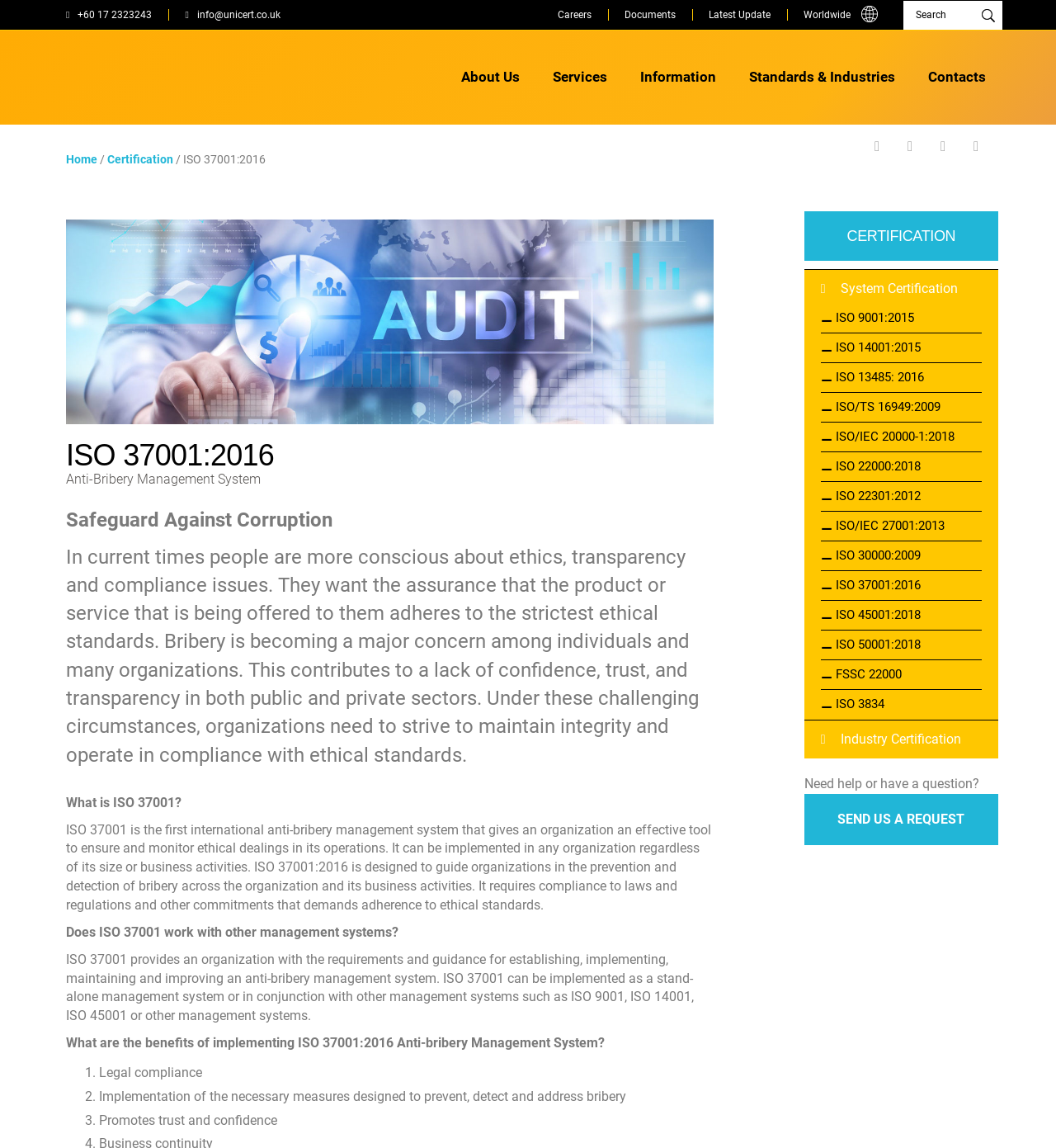Determine the bounding box coordinates of the clickable region to follow the instruction: "Contact UNICERT".

[0.062, 0.0, 0.144, 0.025]